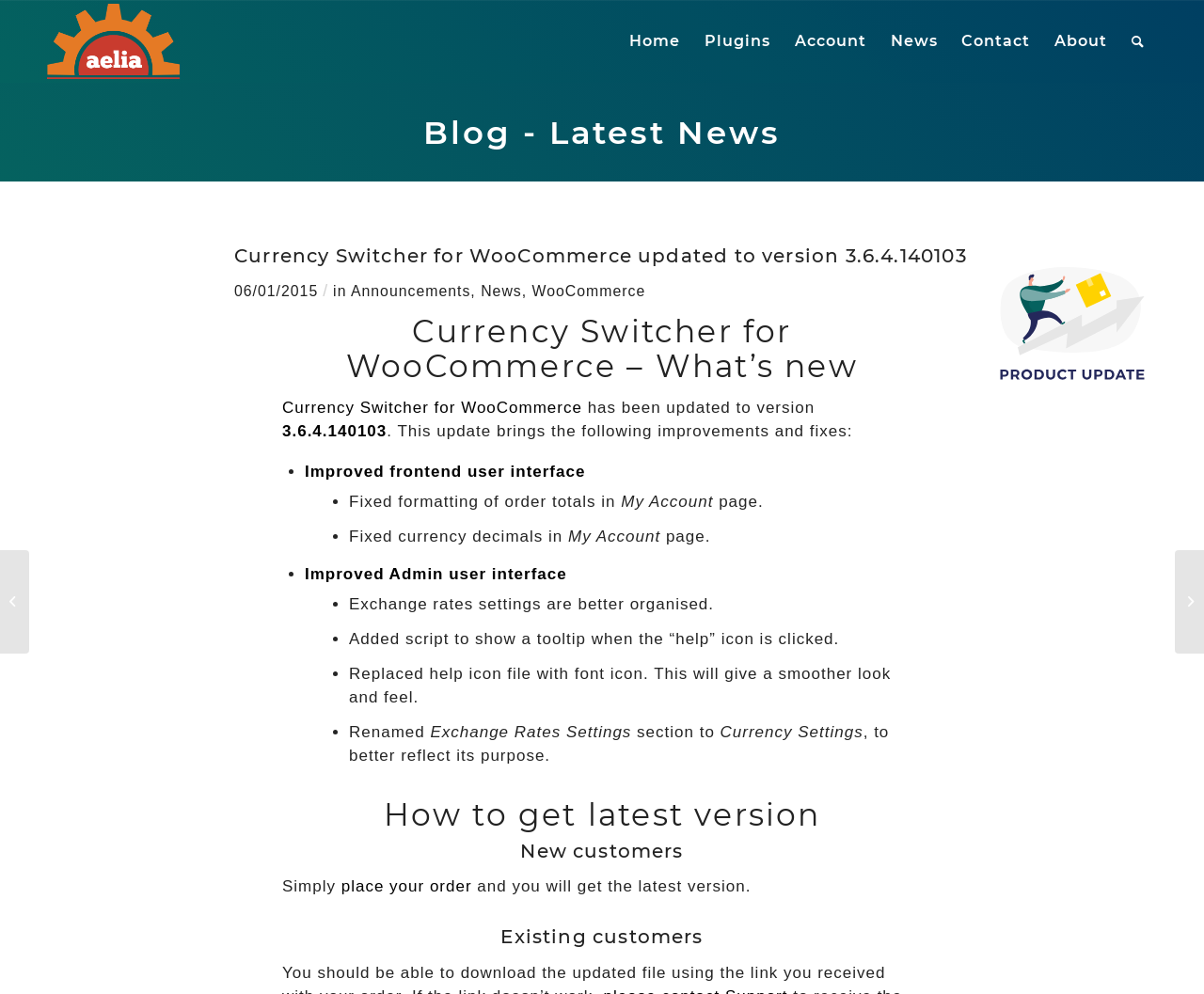Describe every aspect of the webpage in a detailed manner.

This webpage is about the Currency Switcher version 3.6.4.140103 for WooCommerce, which has improved both frontend and administration user interfaces. At the top, there is a menu bar with six menu items: Home, Plugins, Account, News, Contact, and About. Below the menu bar, there is a link to the blog, titled "Blog - Latest News". 

On the left side, there is a section with a heading "Currency Switcher for WooCommerce updated to version 3.6.4.140103" and a time stamp "06/01/2015". This section describes the updates and improvements made to the Currency Switcher, including improved frontend and admin user interfaces, fixed formatting of order totals, and more. 

Below this section, there is another section with a heading "Currency Switcher for WooCommerce – What’s new" which lists the new features and improvements in bullet points. These include improved frontend user interface, fixed currency decimals, improved admin user interface, and more.

Further down, there are two sections with headings "How to get latest version" and "New customers" and "Existing customers", which provide information on how to get the latest version of the Currency Switcher.

On the right side, there are two links with news icons, one titled "Prices by Country plugin will support selective availability news icon" and the other titled "news icon Prices by Country now allows regional sale restrictions!".